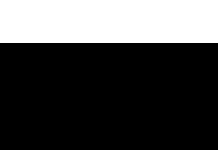What is the target audience of the article?
Please answer the question with a detailed and comprehensive explanation.

The caption implies that the article is part of a larger collection of health and beauty articles aimed at readers who are looking for new and innovative ways to approach skincare, suggesting that the target audience is individuals seeking alternative solutions.